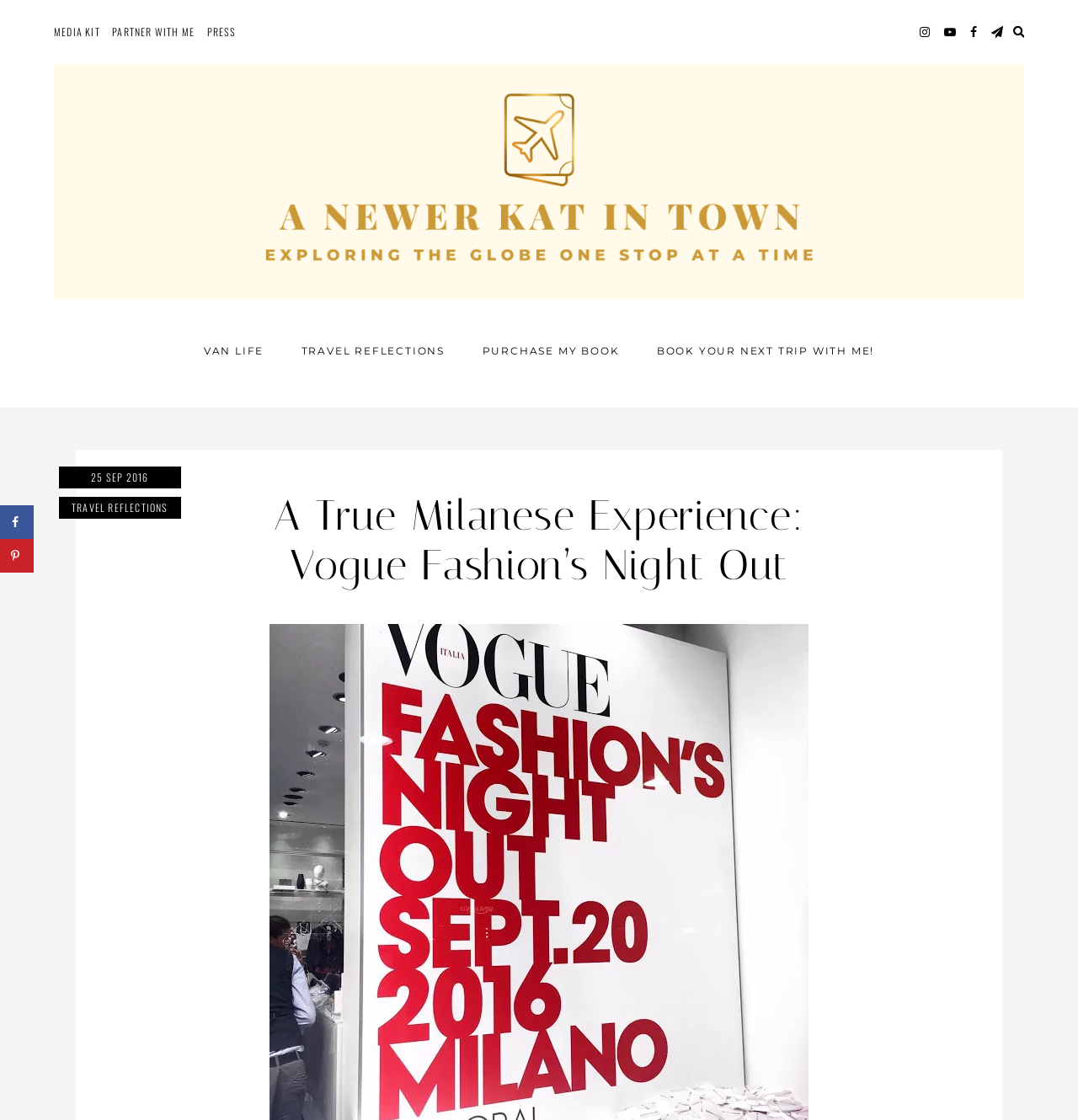What is the blogger's profession?
Using the visual information, answer the question in a single word or phrase.

Fashion